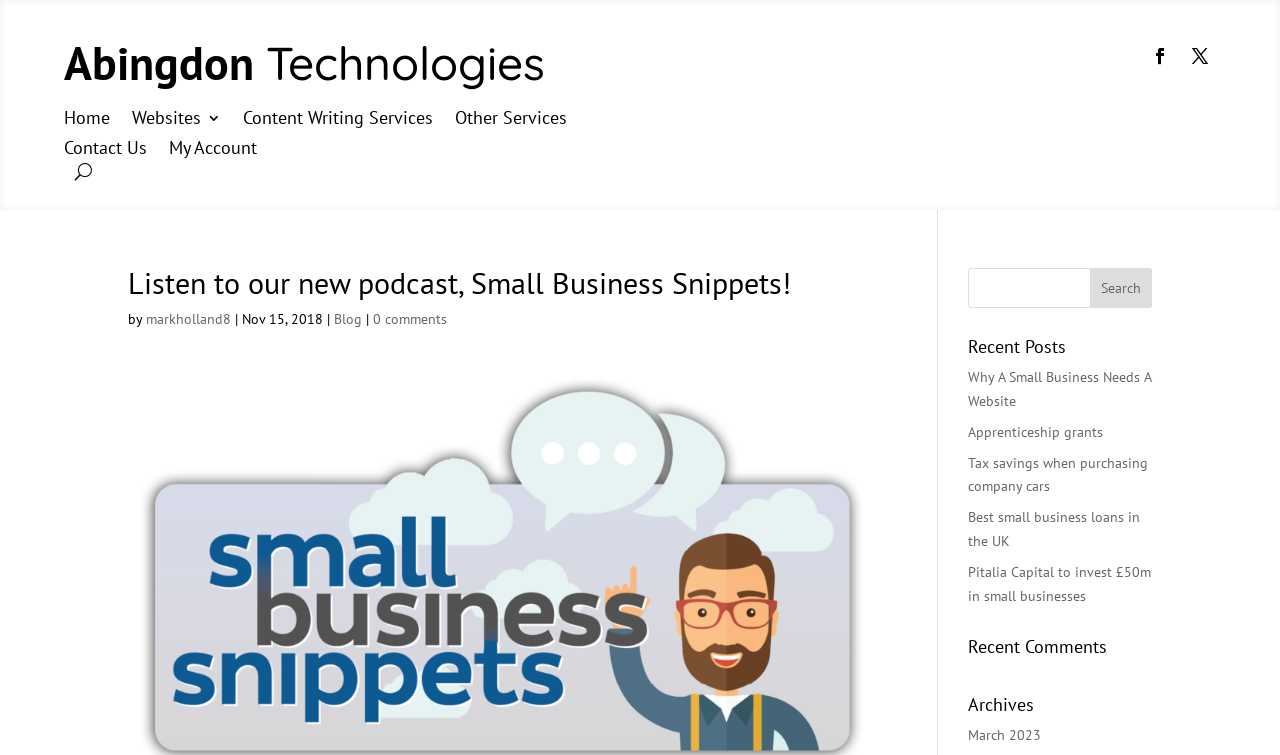Please specify the bounding box coordinates for the clickable region that will help you carry out the instruction: "View the Archives".

[0.756, 0.922, 0.9, 0.96]